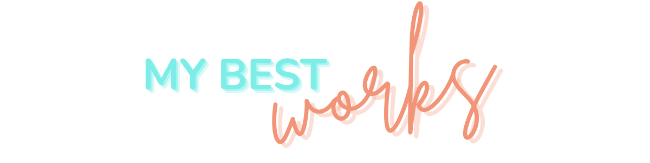Explain in detail what you see in the image.

The image features a vibrant and stylized graphic text that reads "MY BEST works". The phrase is artistically designed, with the word "MY BEST" displayed in a bold, aqua blue font, while "works" is rendered in a flowing, cursive style in a soft peach color. The combination of these complementary colors and styles creates an inviting and modern aesthetic, ideal for representing a platform or blog dedicated to showcasing quality content or personal projects. This visual serves as a captivating introduction to the theme of quality and creativity that underlines the website, "My Best Works."